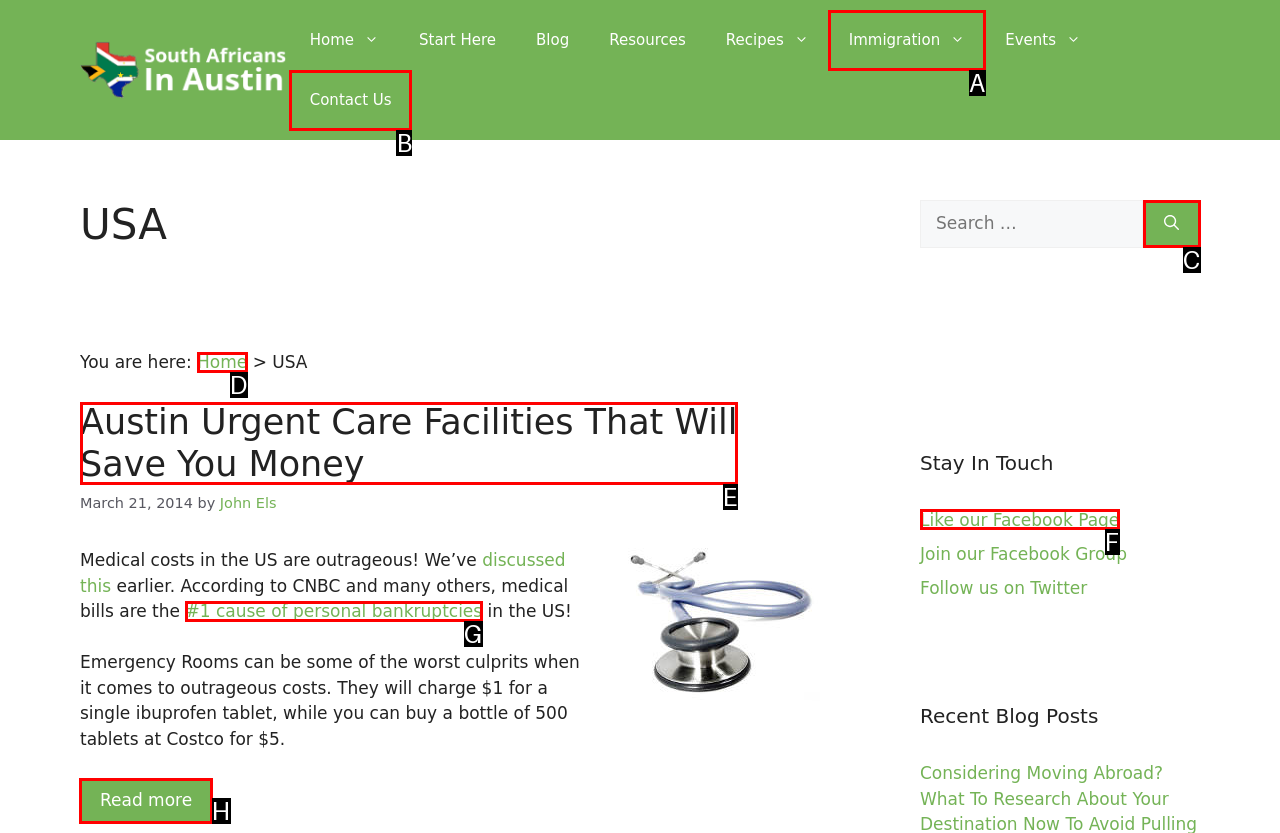Which UI element should be clicked to perform the following task: Read more about Austin Urgent Care Facilities? Answer with the corresponding letter from the choices.

H